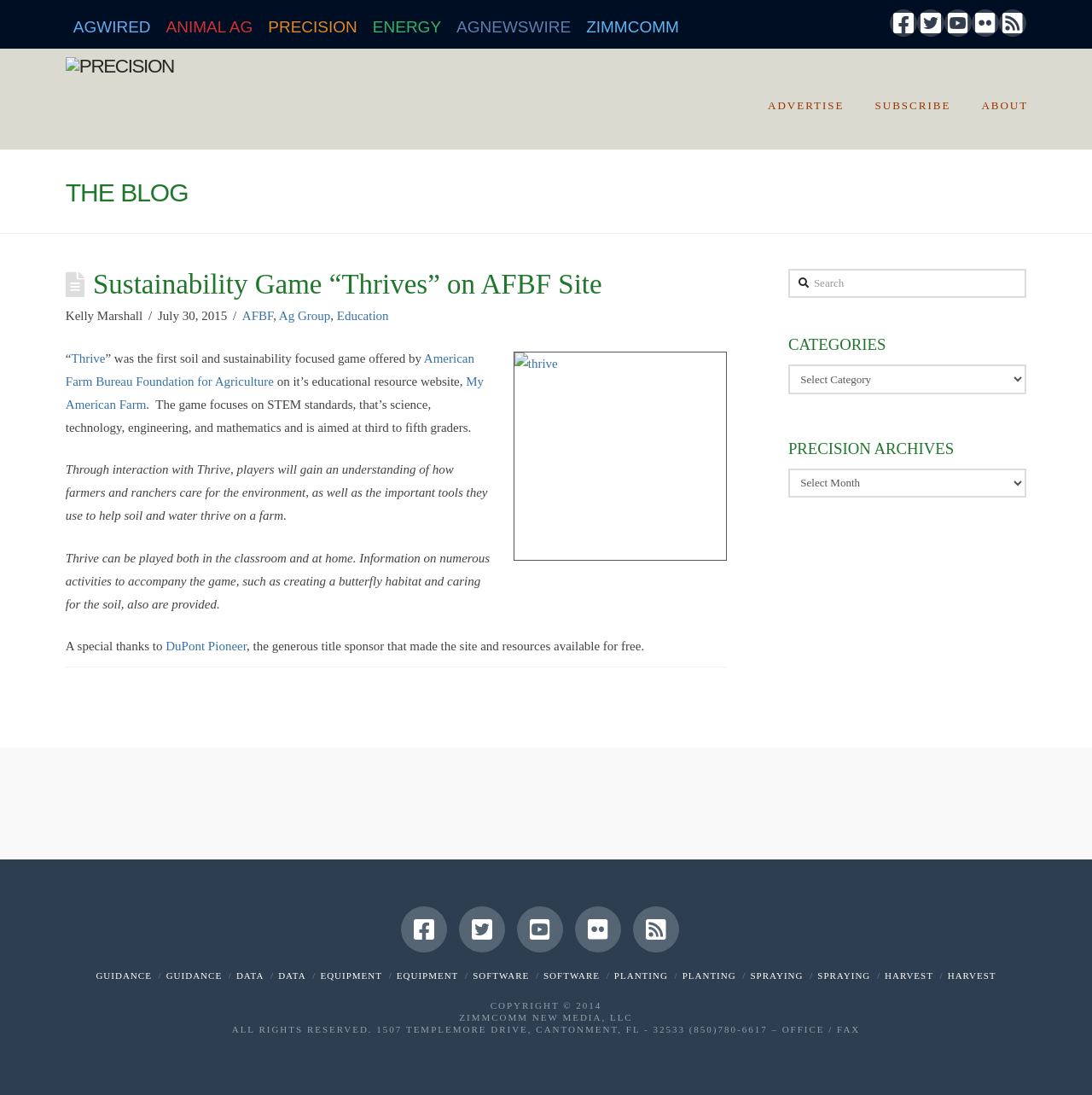Find the bounding box coordinates for the area that must be clicked to perform this action: "Subscribe to the website".

[0.786, 0.044, 0.884, 0.136]